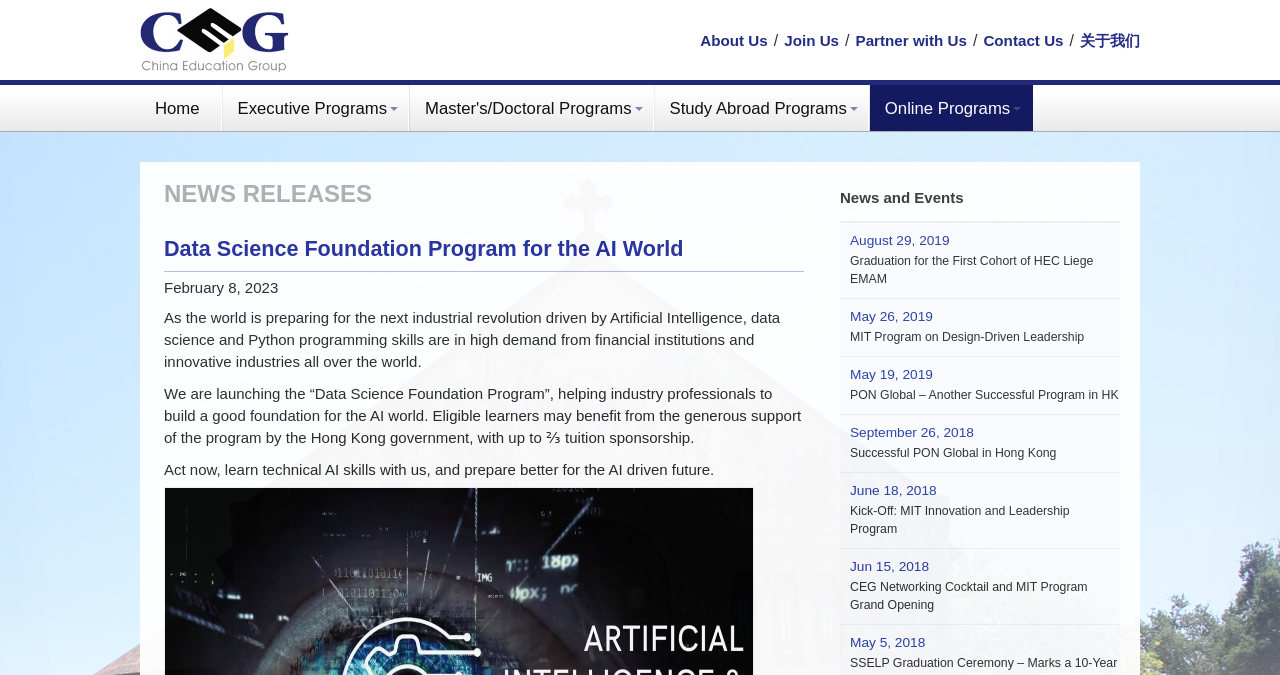What type of programs are offered?
Based on the image content, provide your answer in one word or a short phrase.

Executive, Study Abroad, Online